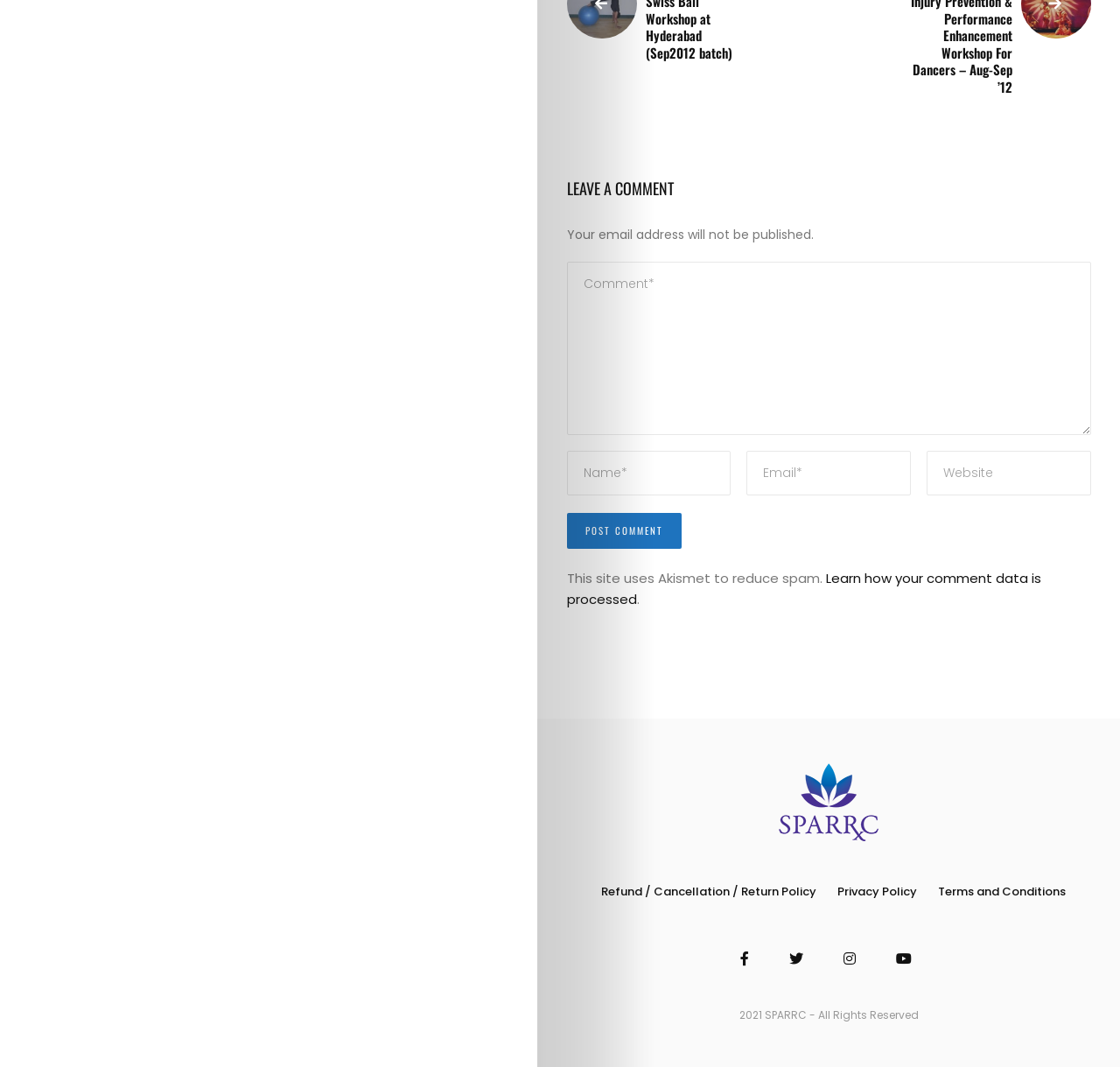What is the policy related to refunds and cancellations?
Kindly offer a detailed explanation using the data available in the image.

The link 'Refund / Cancellation / Return Policy' in the footer section suggests that the website has a policy related to refunds, cancellations, and returns.